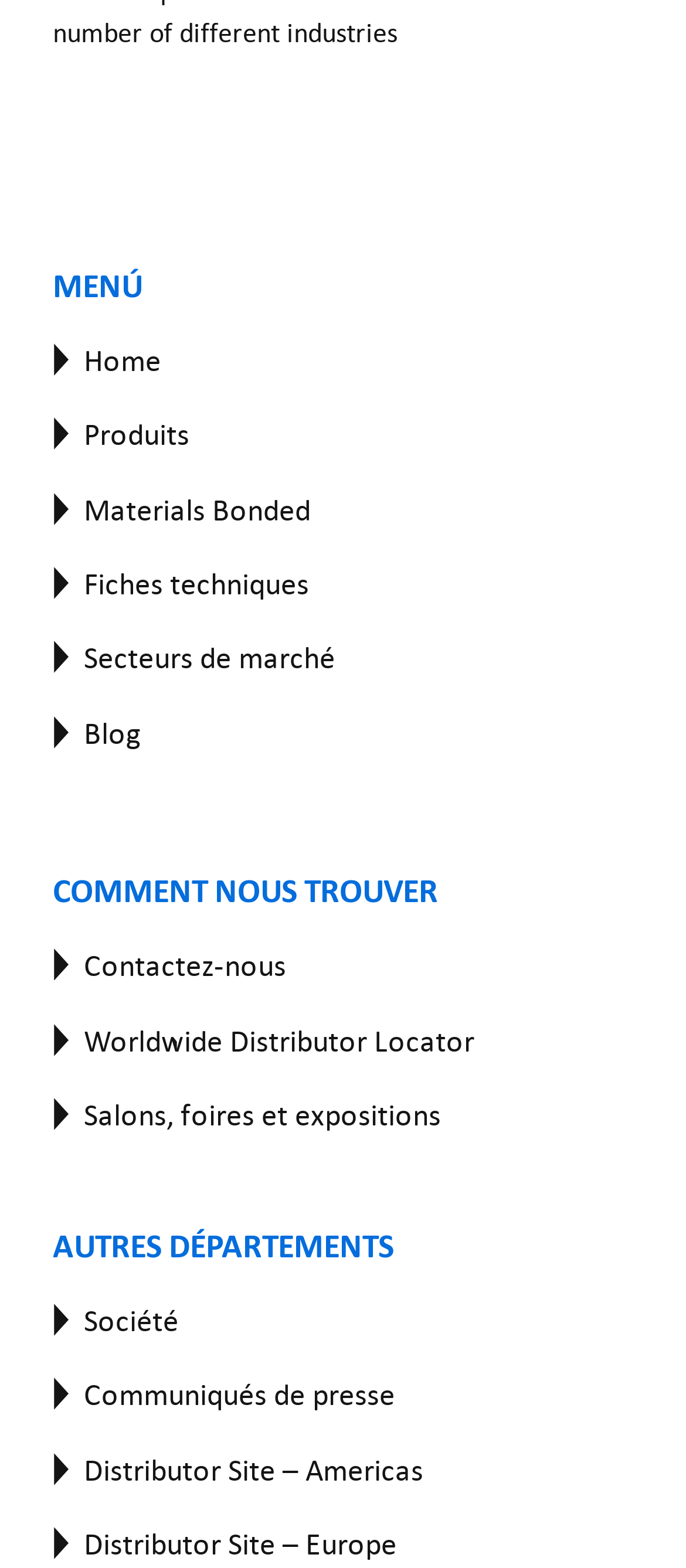Using the information shown in the image, answer the question with as much detail as possible: How many main sections are on the page?

The page can be divided into three main sections: 'MENÚ', 'COMMENT NOUS TROUVER', and 'AUTRES DÉPARTEMENTS', each with its own set of links and headings.